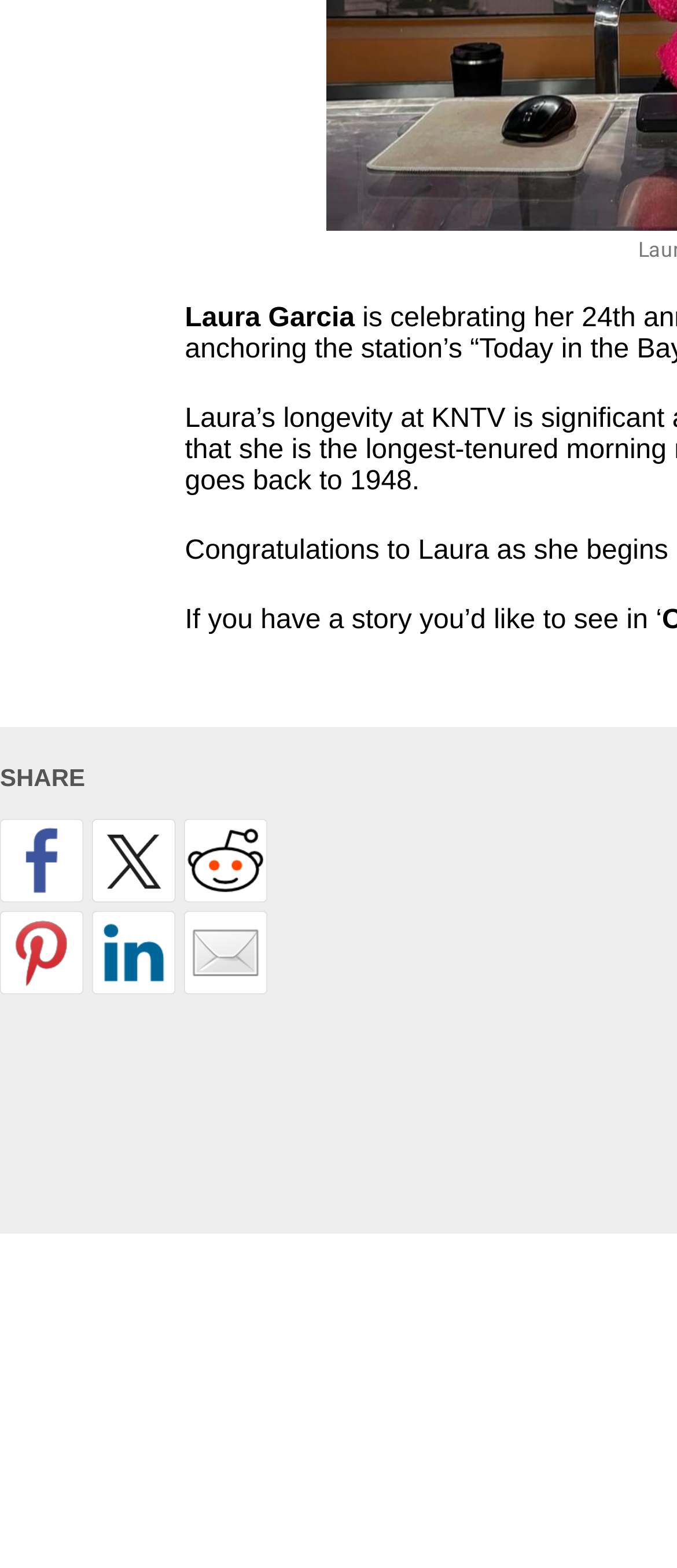What social media platforms can you share content on?
Based on the image content, provide your answer in one word or a short phrase.

Facebook, Twitter, Reddit, Pinterest, LinkedIn, Mail